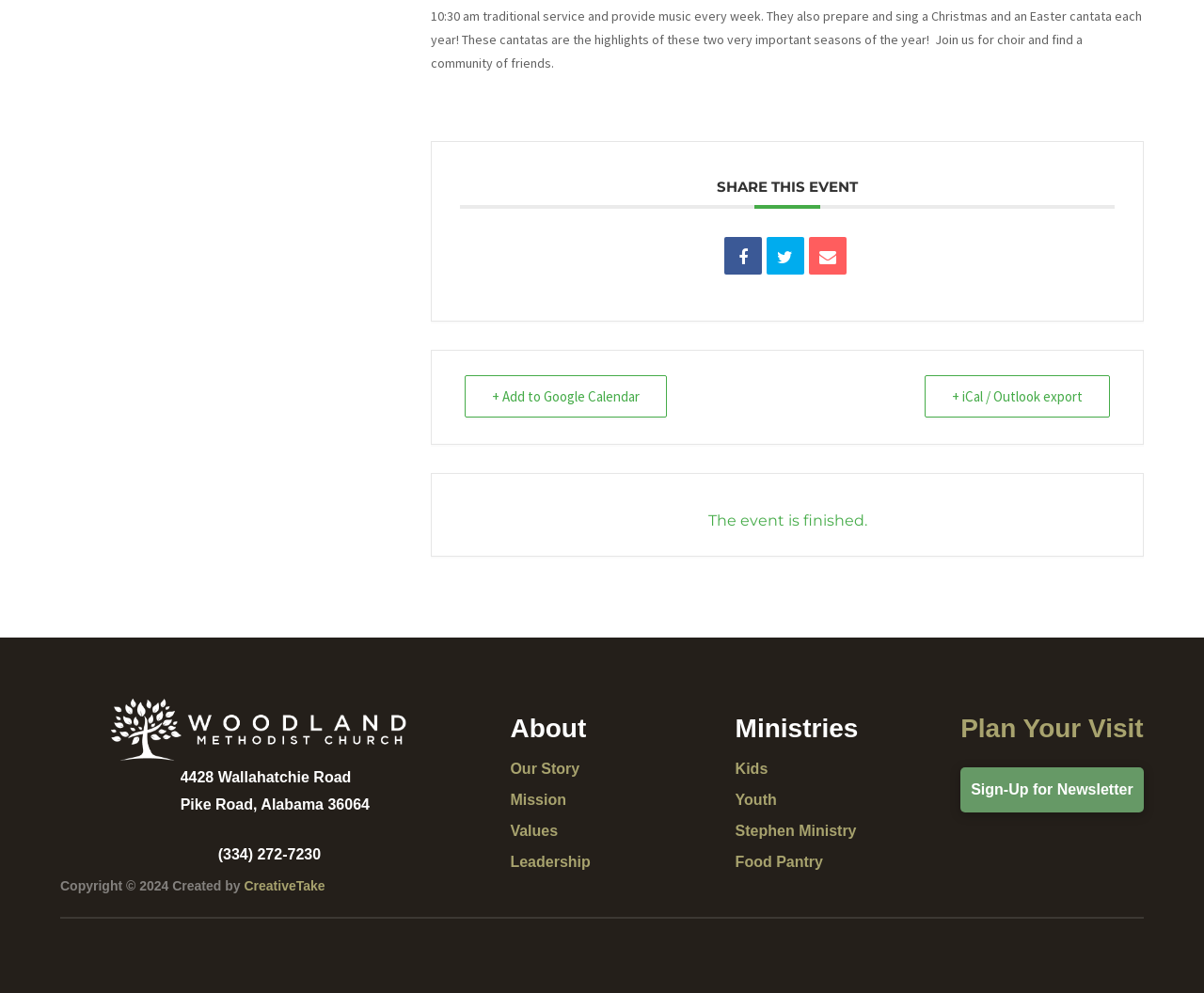Use a single word or phrase to answer the following:
What is the address of the event location?

4428 Wallahatchie Road, Pike Road, Alabama 36064